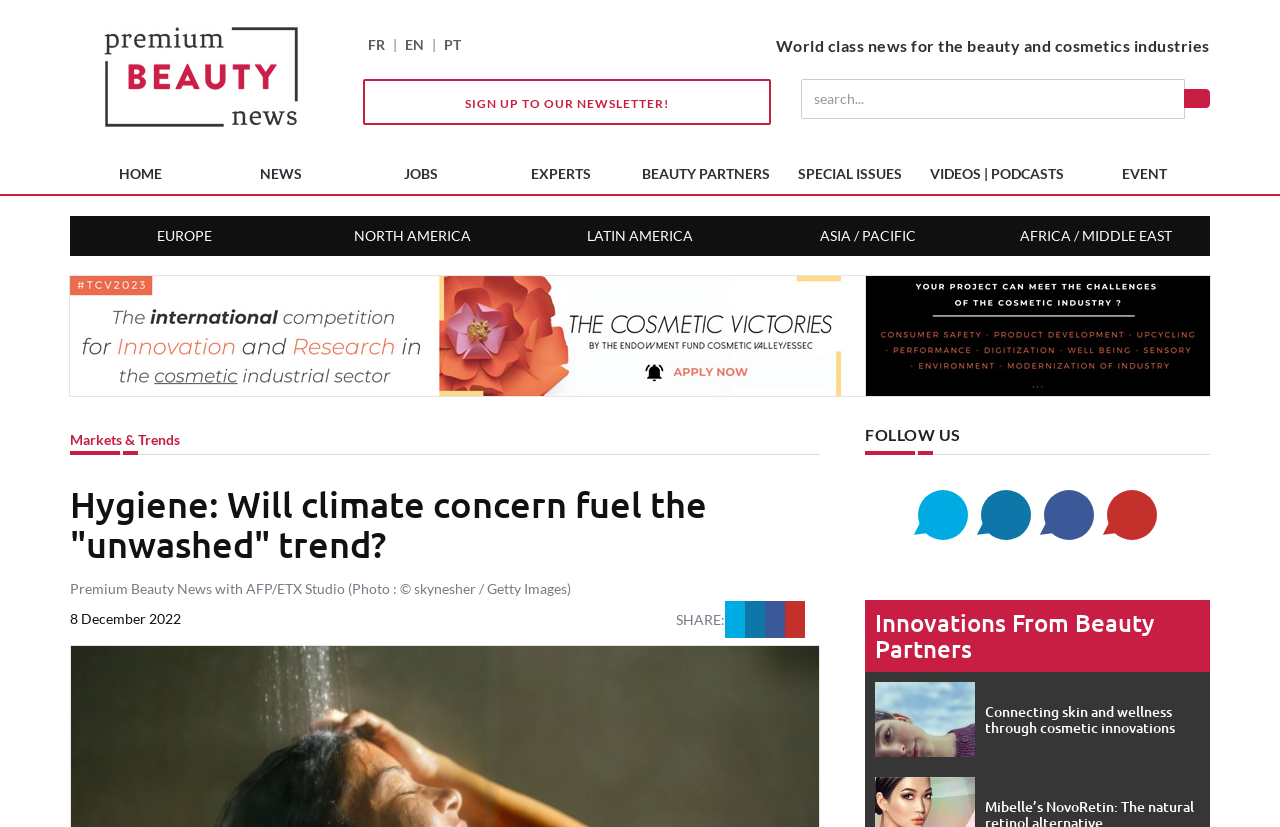Determine the bounding box coordinates of the section to be clicked to follow the instruction: "Search for something". The coordinates should be given as four float numbers between 0 and 1, formatted as [left, top, right, bottom].

[0.626, 0.095, 0.926, 0.144]